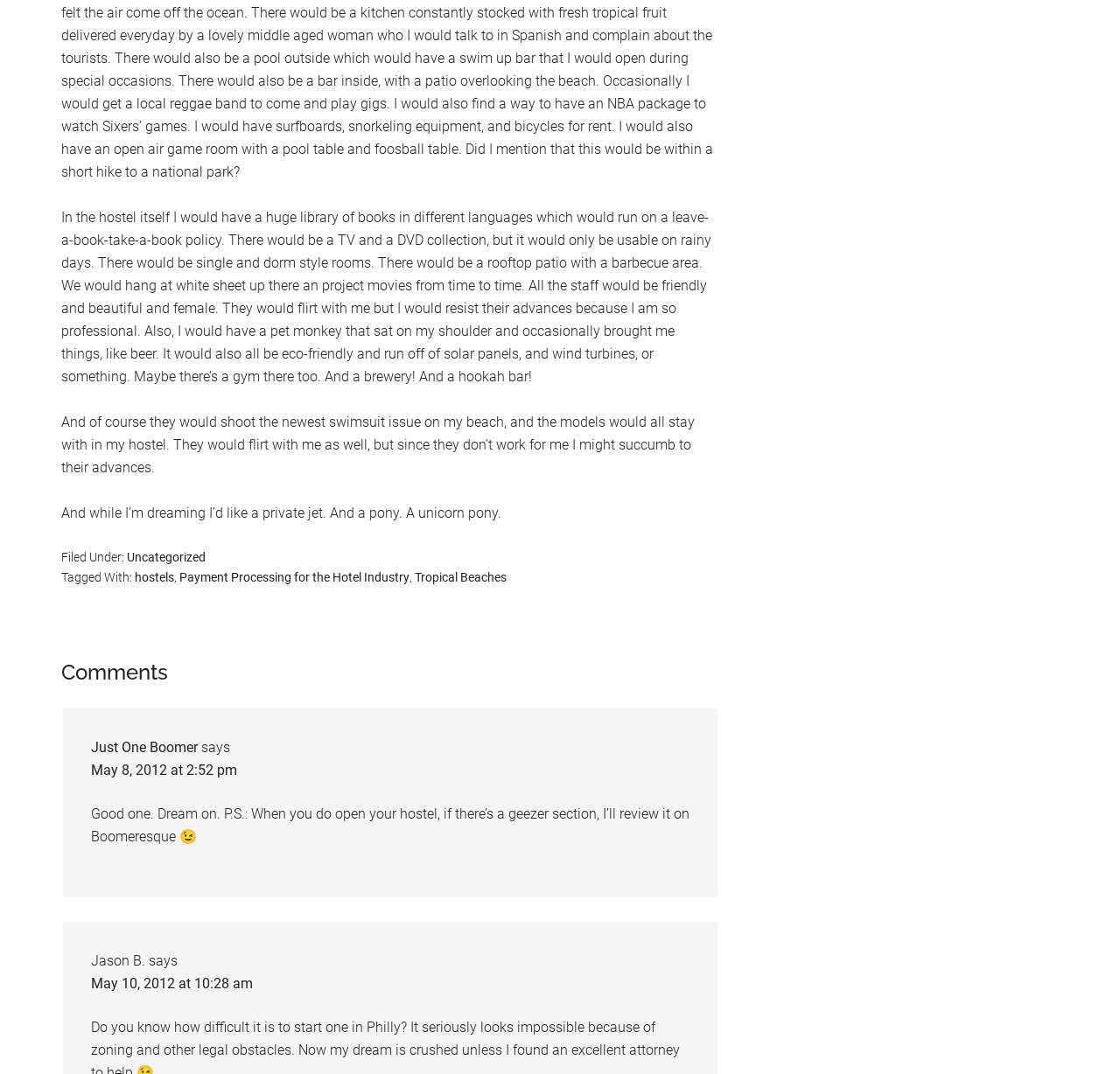Find the bounding box of the web element that fits this description: "Web Programming".

None